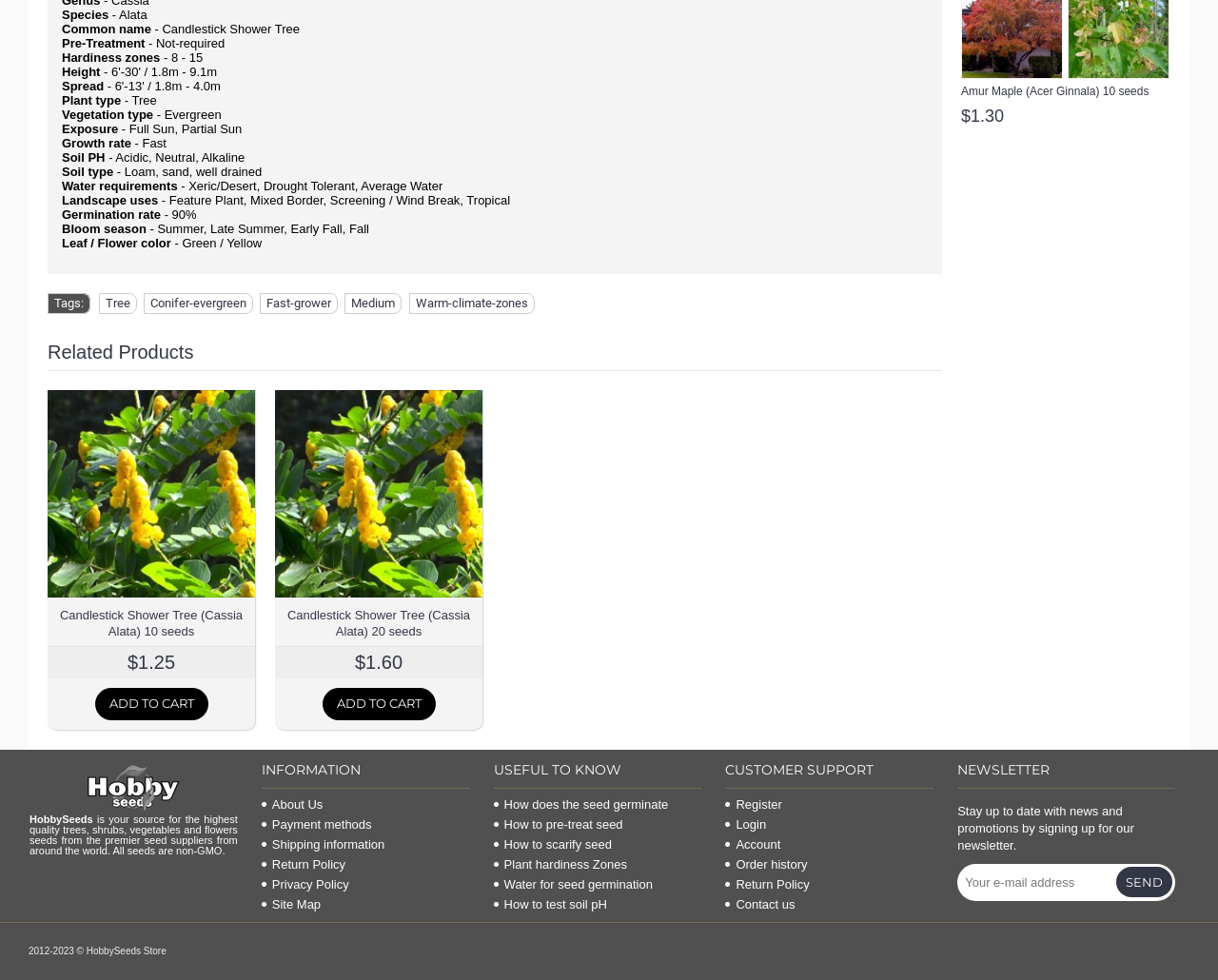Please determine the bounding box coordinates of the element's region to click in order to carry out the following instruction: "Add the 'Candlestick Shower Tree (Cassia Alata) 20 seeds' product to cart". The coordinates should be four float numbers between 0 and 1, i.e., [left, top, right, bottom].

[0.264, 0.702, 0.357, 0.735]